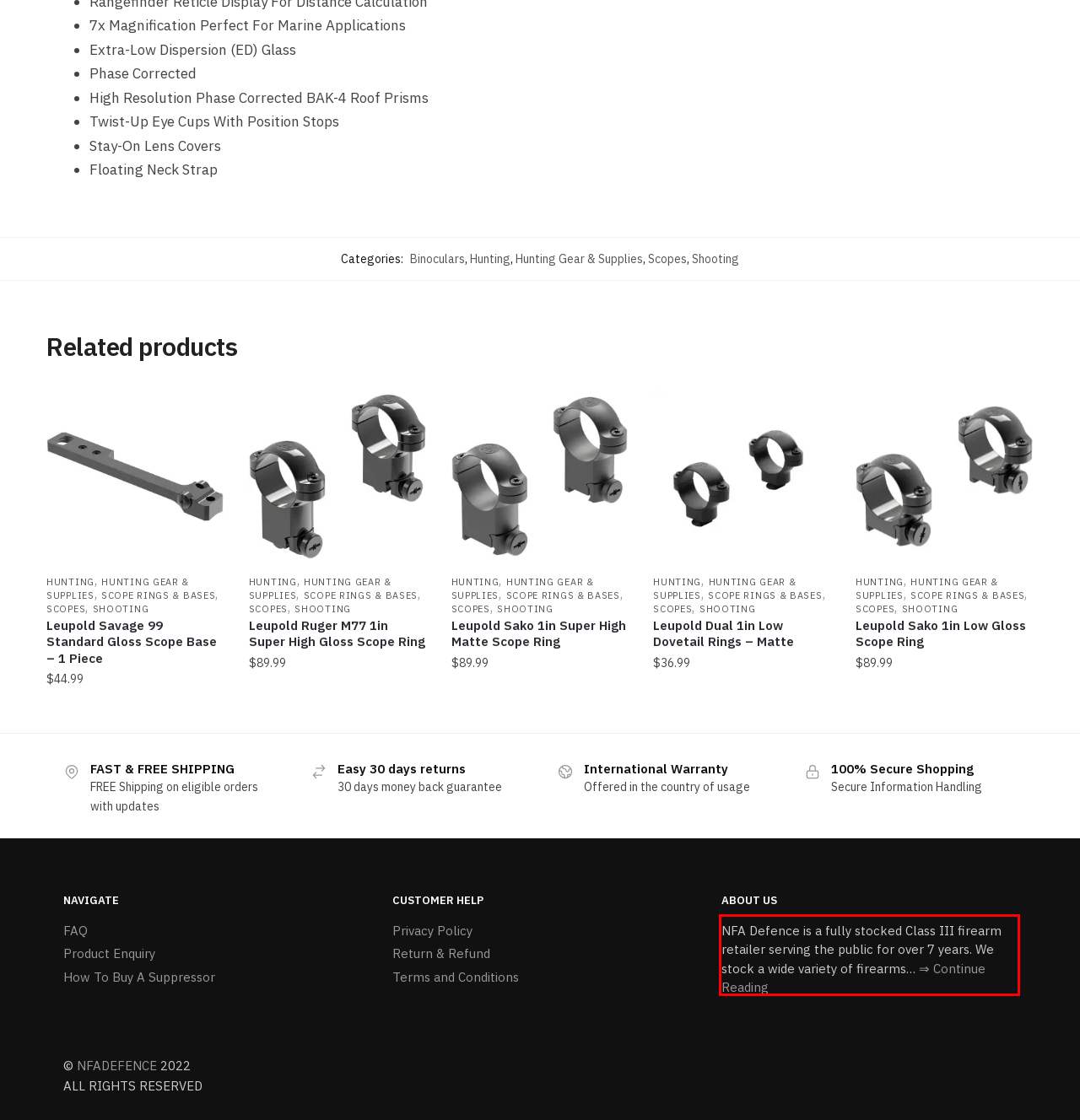Analyze the screenshot of the webpage that features a red bounding box and recognize the text content enclosed within this red bounding box.

NFA Defence is a fully stocked Class III firearm retailer serving the public for over 7 years. We stock a wide variety of firearms… ⇒ Continue Reading